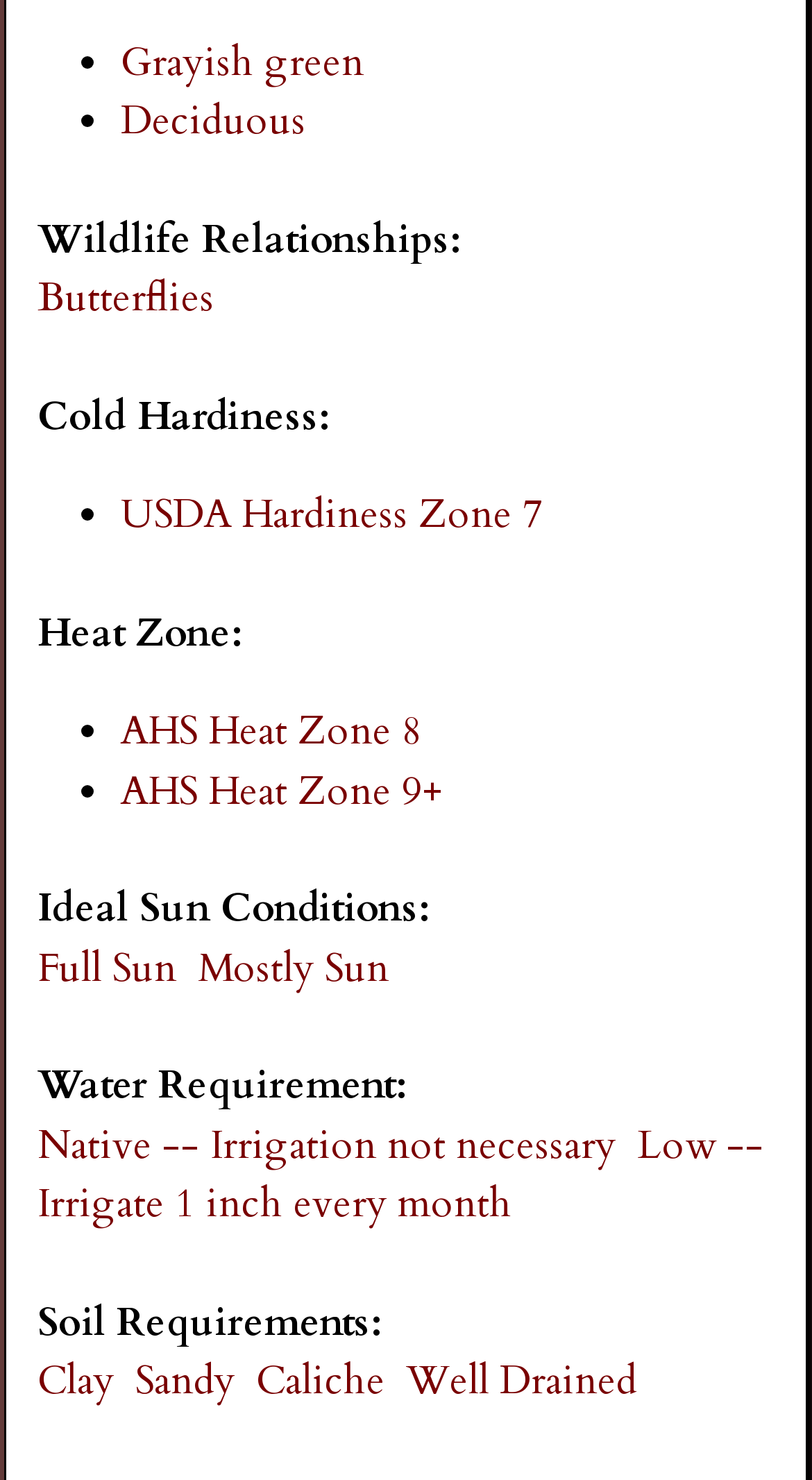Please specify the coordinates of the bounding box for the element that should be clicked to carry out this instruction: "Check Soil Requirements for Clay". The coordinates must be four float numbers between 0 and 1, formatted as [left, top, right, bottom].

[0.046, 0.915, 0.141, 0.952]